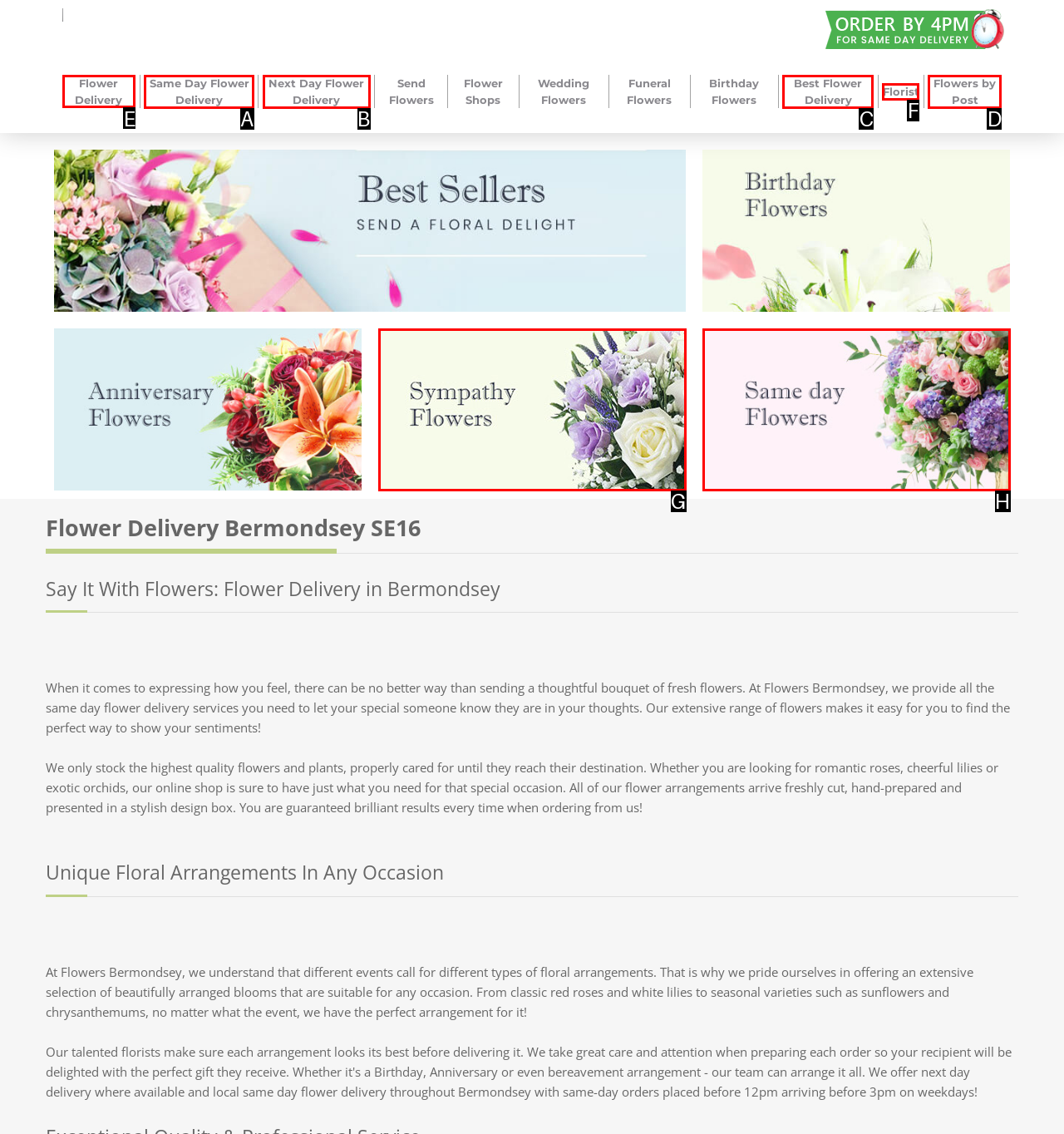To achieve the task: Click on 'Flower Delivery', indicate the letter of the correct choice from the provided options.

E